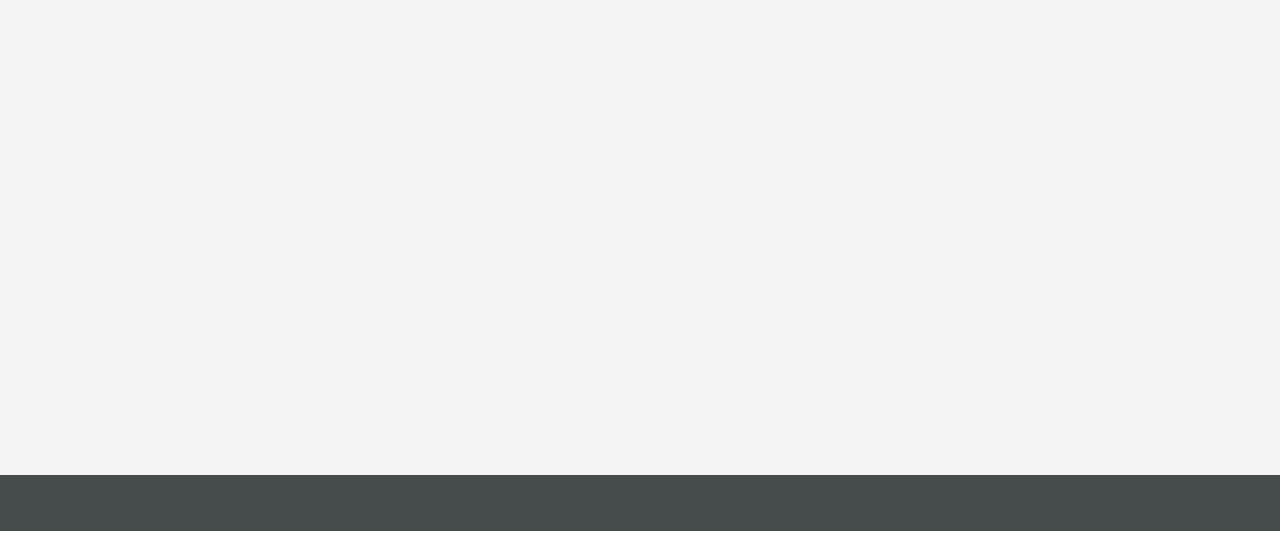Identify the coordinates of the bounding box for the element that must be clicked to accomplish the instruction: "Learn about Sustainability".

[0.232, 0.439, 0.299, 0.477]